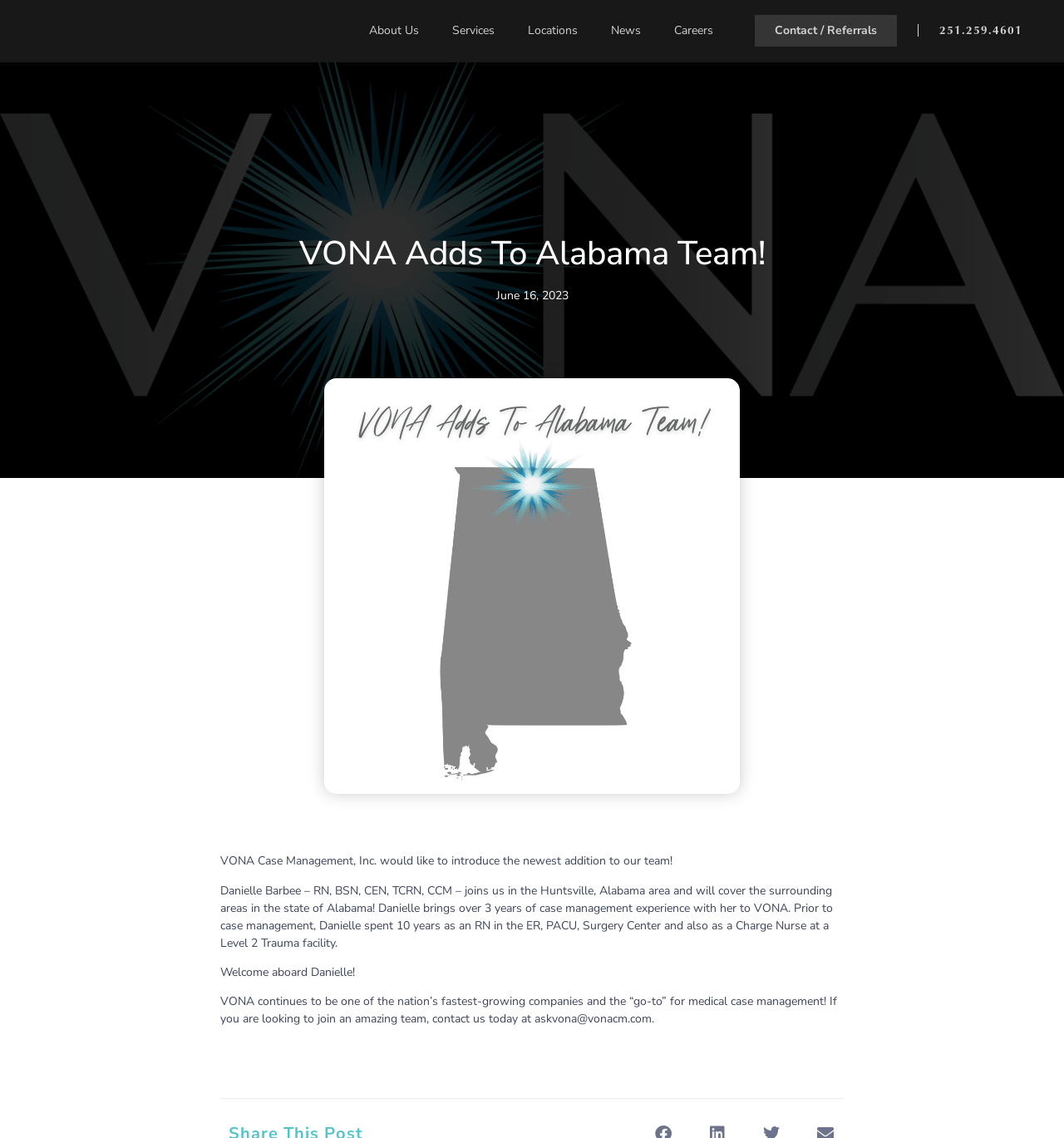Using the details from the image, please elaborate on the following question: What is the phone number mentioned on the webpage?

The phone number 251.259.4601 is mentioned on the webpage as a heading and also as a link.